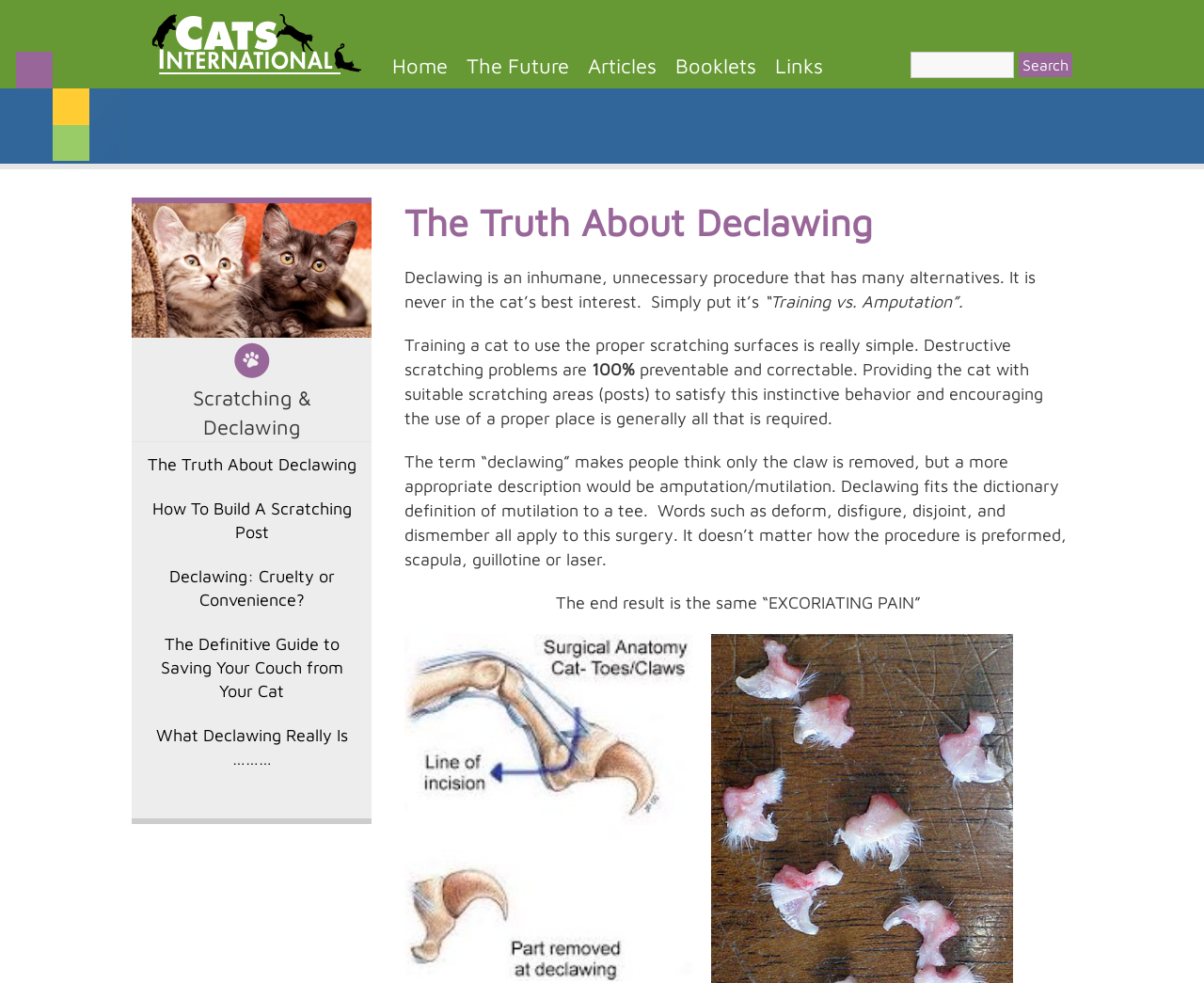What is the title or heading displayed on the webpage?

The Truth About Declawing